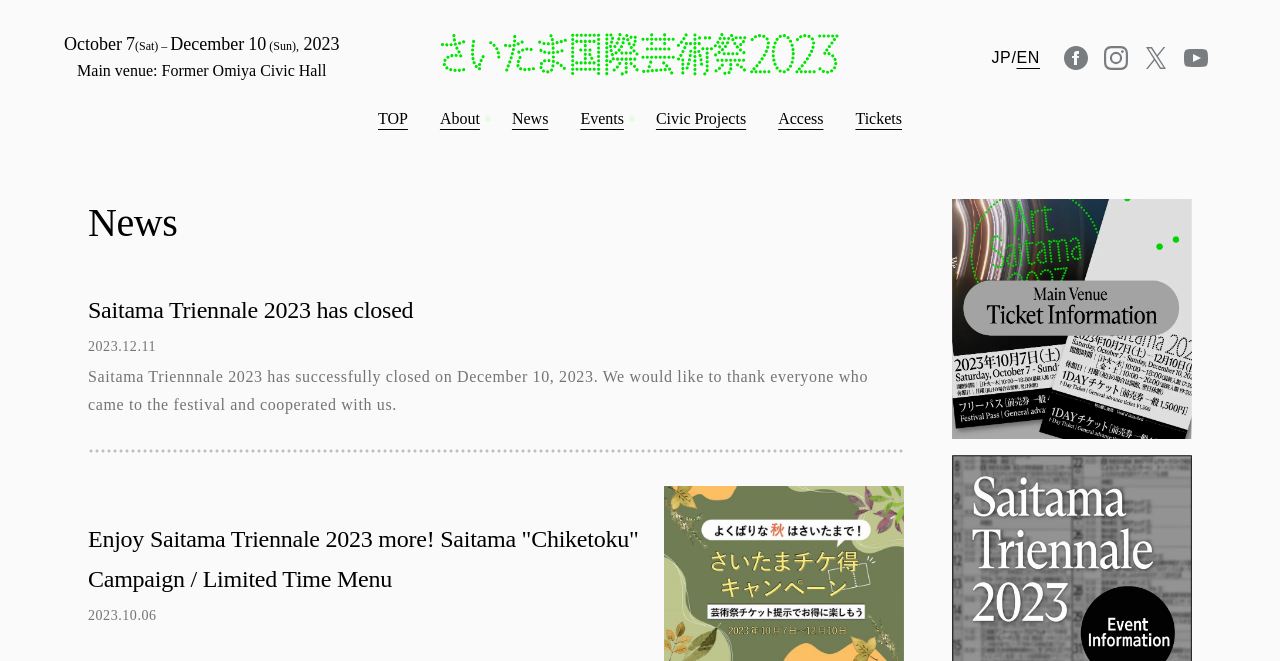Please provide the bounding box coordinates in the format (top-left x, top-left y, bottom-right x, bottom-right y). Remember, all values are floating point numbers between 0 and 1. What is the bounding box coordinate of the region described as: parent_node: Banner Area

[0.744, 0.301, 0.931, 0.664]